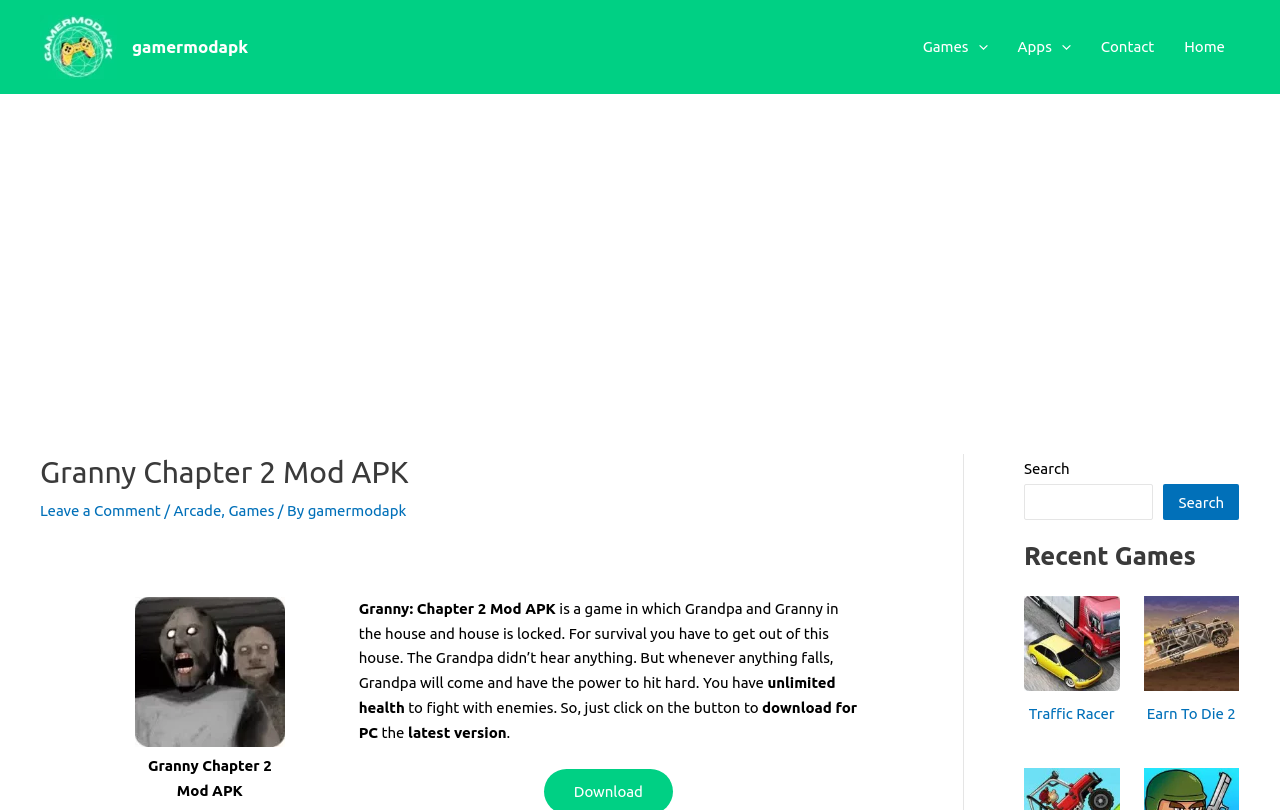Find the bounding box coordinates for the element that must be clicked to complete the instruction: "Search for a game". The coordinates should be four float numbers between 0 and 1, indicated as [left, top, right, bottom].

[0.8, 0.598, 0.901, 0.642]